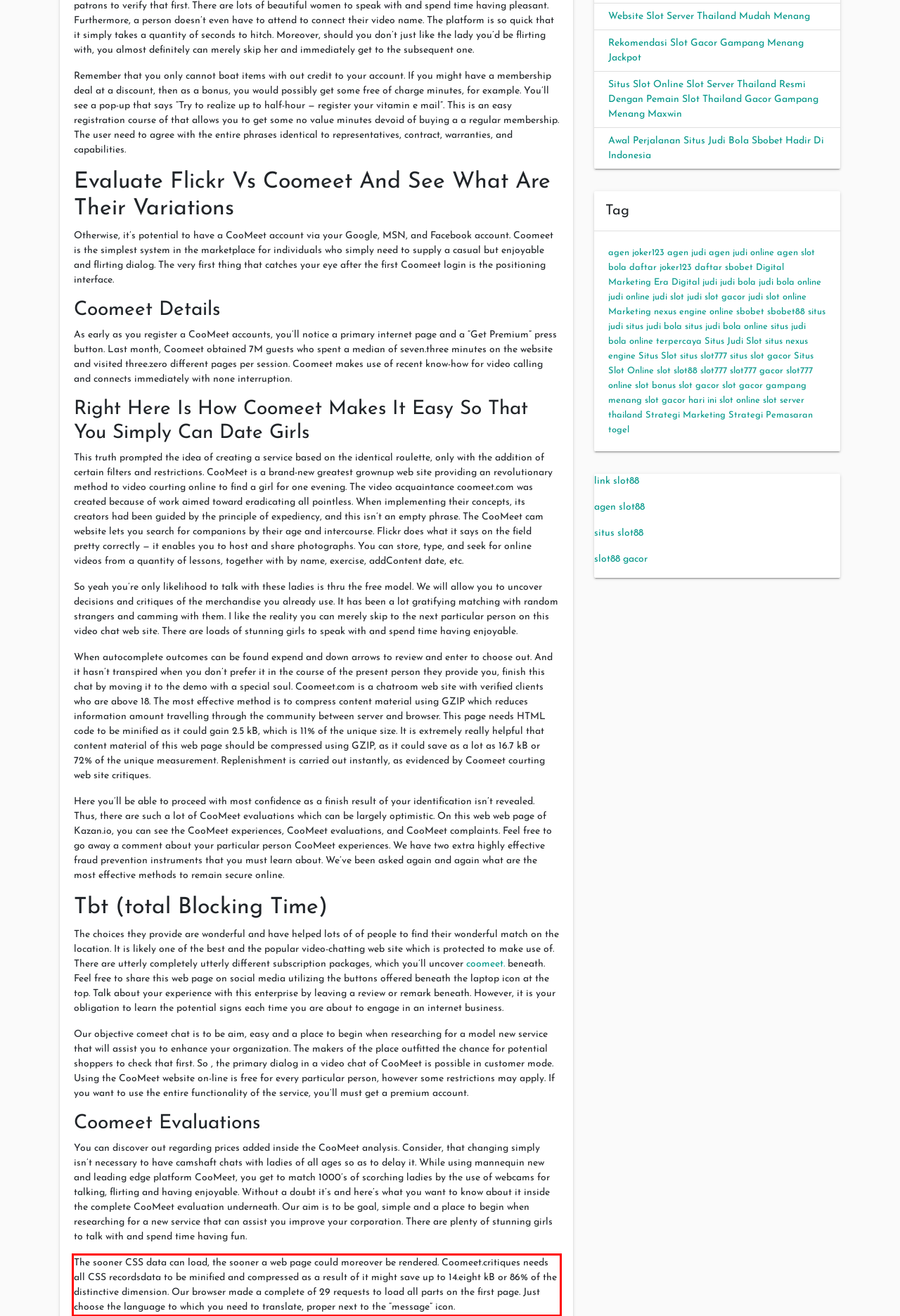You have a screenshot of a webpage with a red bounding box. Identify and extract the text content located inside the red bounding box.

The sooner CSS data can load, the sooner a web page could moreover be rendered. Coomeet.critiques needs all CSS recordsdata to be minified and compressed as a result of it might save up to 14.eight kB or 86% of the distinctive dimension. Our browser made a complete of 29 requests to load all parts on the first page. Just choose the language to which you need to translate, proper next to the “message” icon.